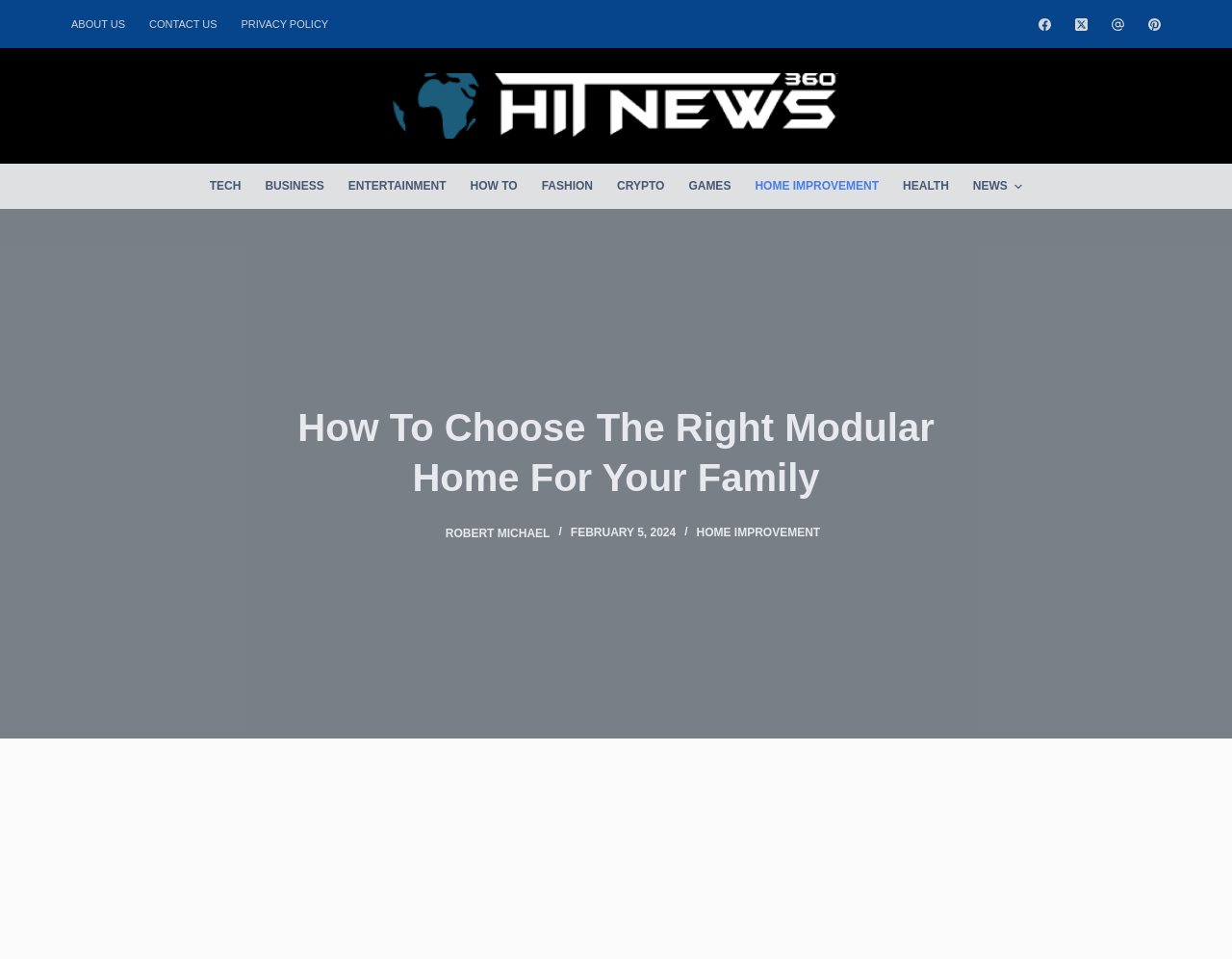Predict the bounding box of the UI element based on this description: "Shop".

None